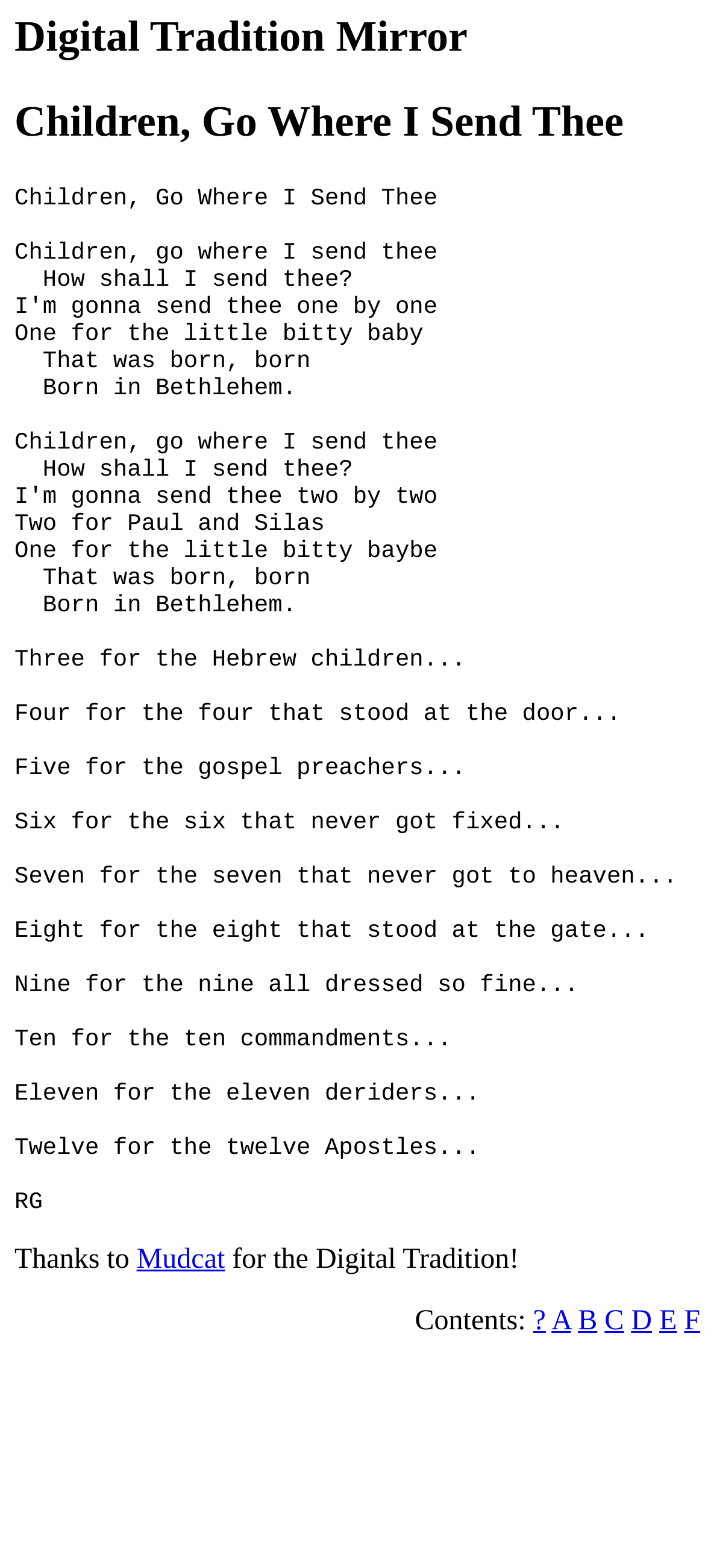What is the purpose of the links A to F?
Please give a detailed and elaborate answer to the question.

The links A to F are likely used for navigation, as they are listed under the 'Contents:' heading, suggesting that they lead to different sections or pages within the website.